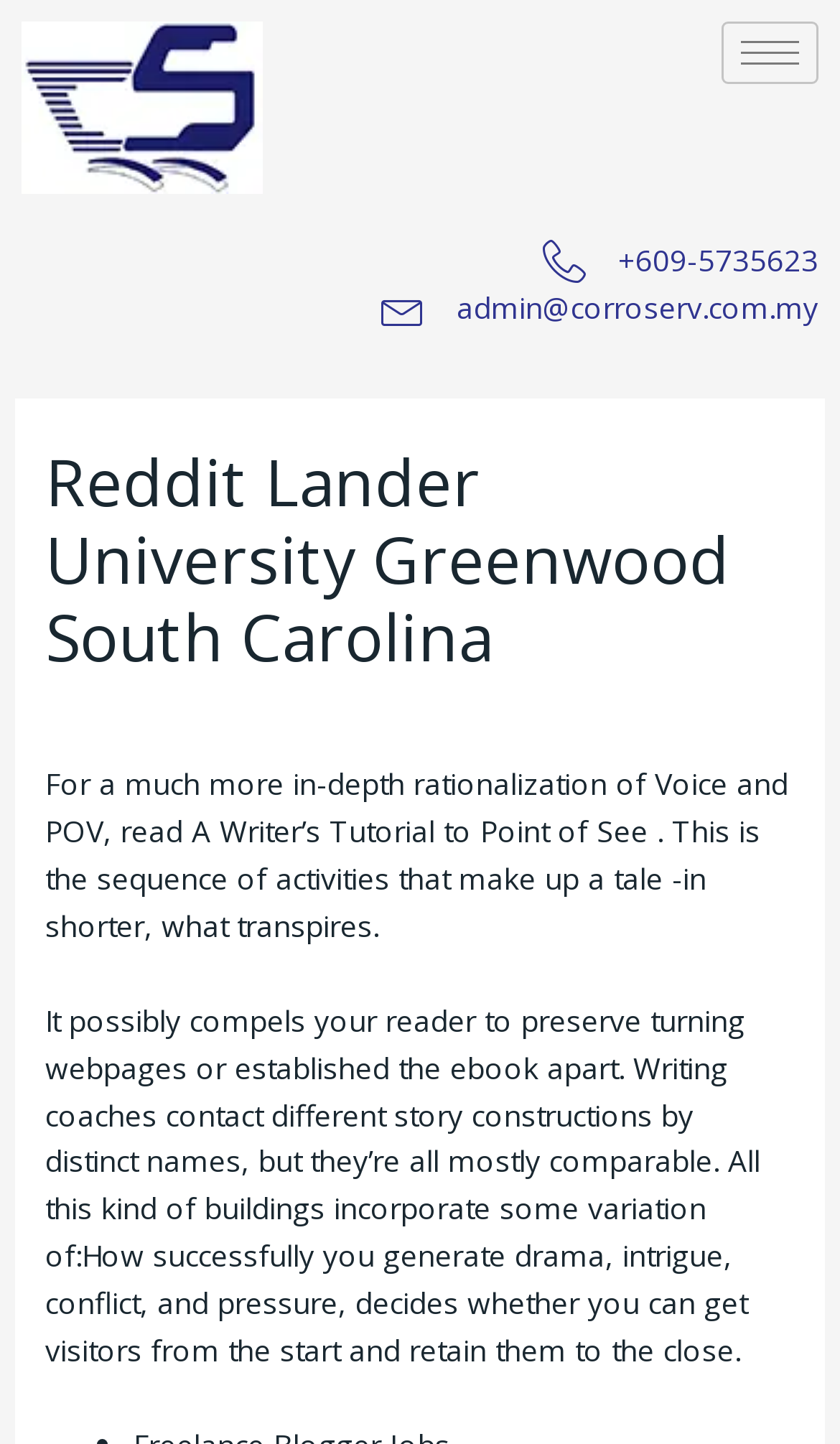What is the email address on the webpage?
Look at the image and answer the question using a single word or phrase.

admin@corroserv.com.my